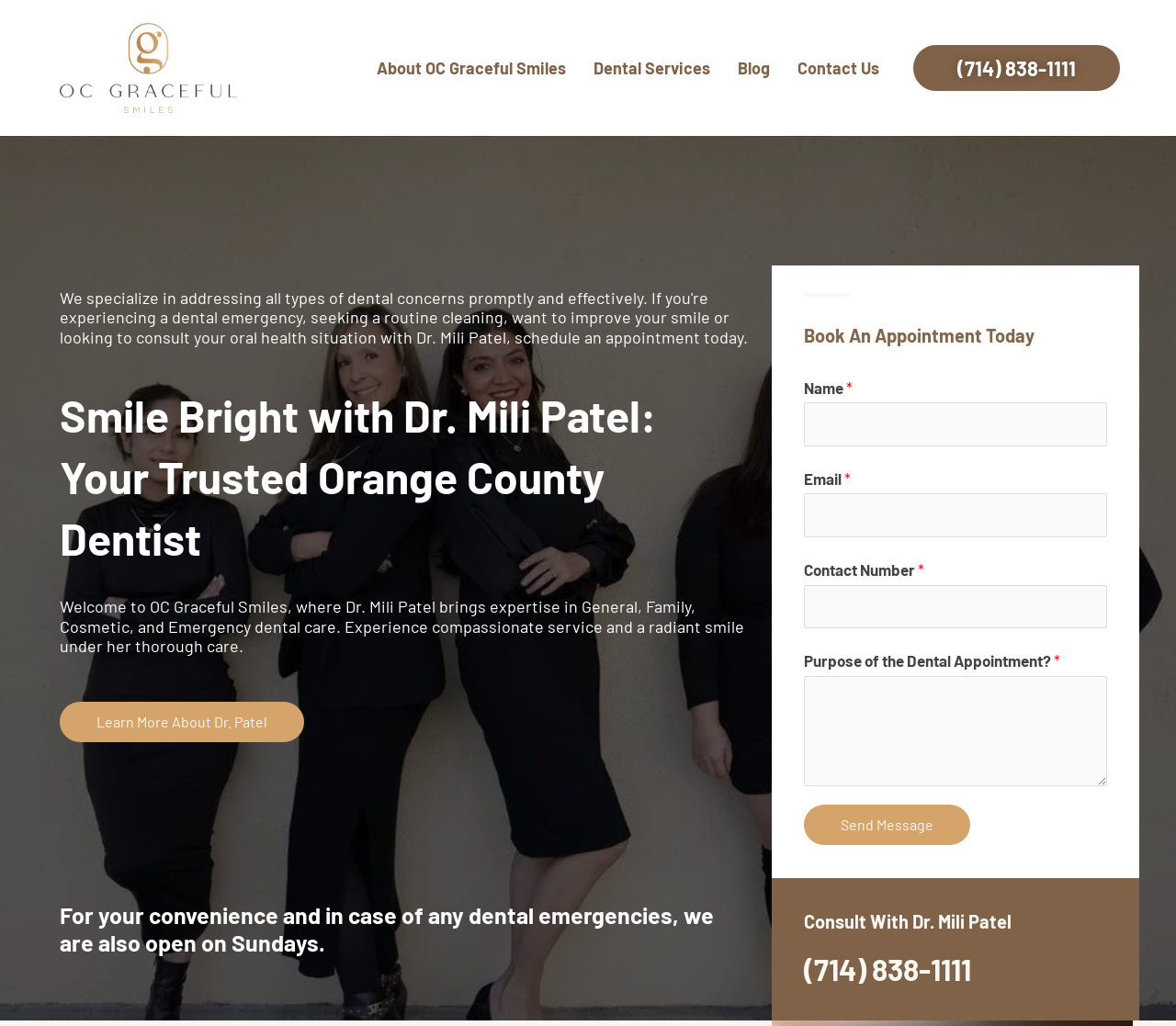What is the name of the dentist?
Look at the screenshot and provide an in-depth answer.

I found the name of the dentist by looking at the heading 'Smile Bright with Dr. Mili Patel: Your Trusted Orange County Dentist' and the link 'Learn More About Dr. Patel'.